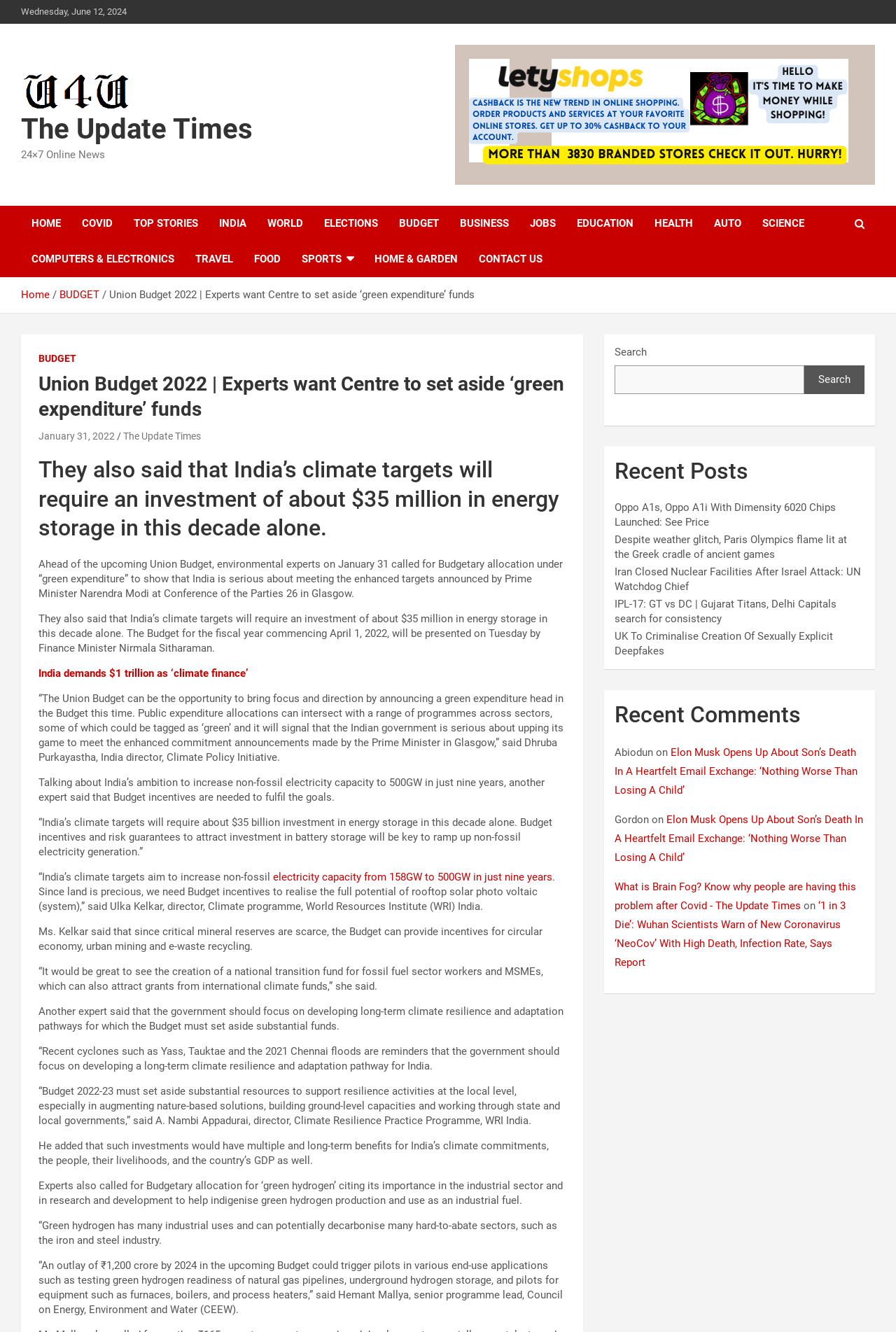Provide the bounding box coordinates of the HTML element described as: "AUTO". The bounding box coordinates should be four float numbers between 0 and 1, i.e., [left, top, right, bottom].

[0.785, 0.155, 0.839, 0.181]